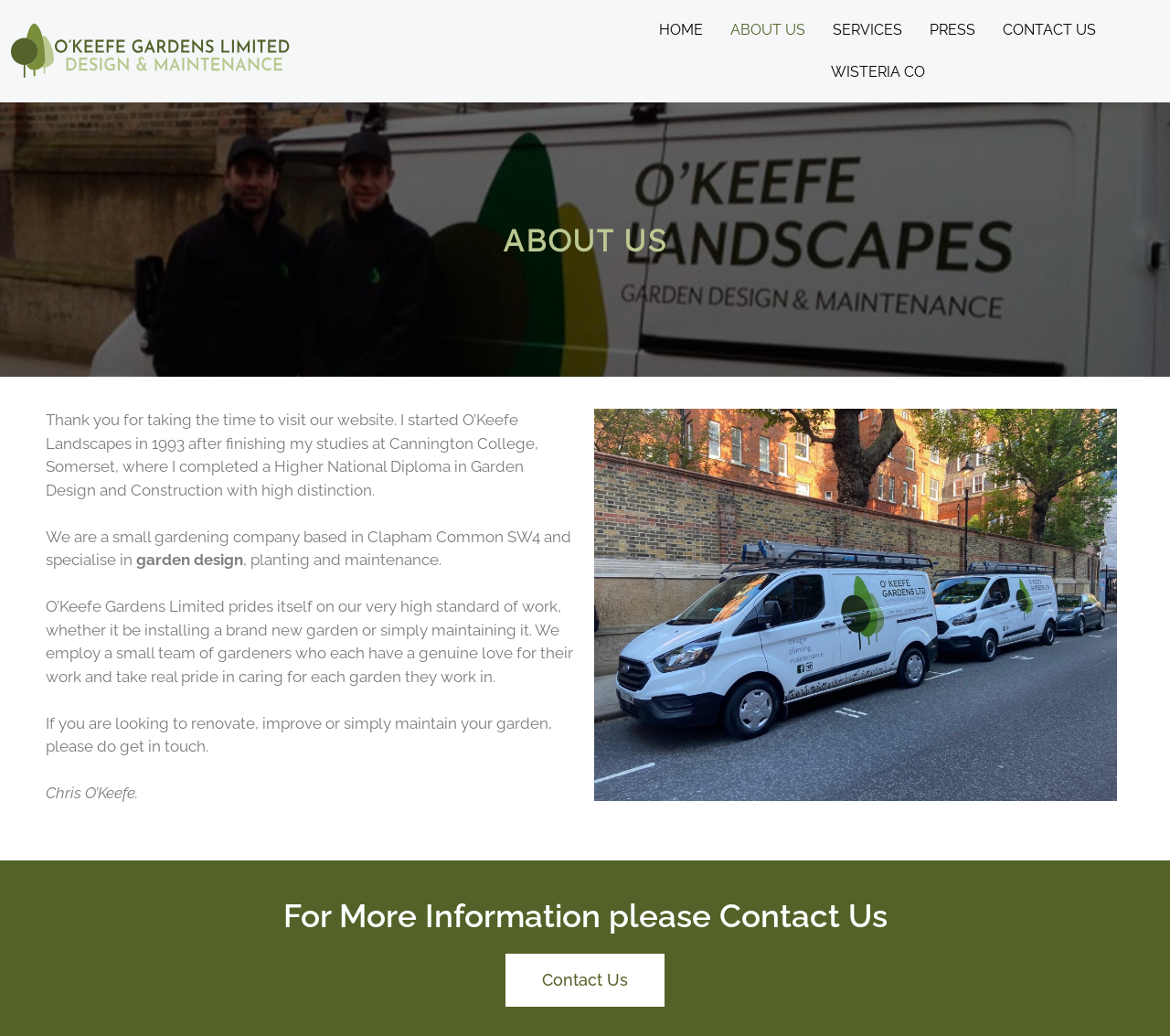Find the bounding box coordinates for the UI element that matches this description: "Contact Us".

[0.432, 0.921, 0.568, 0.972]